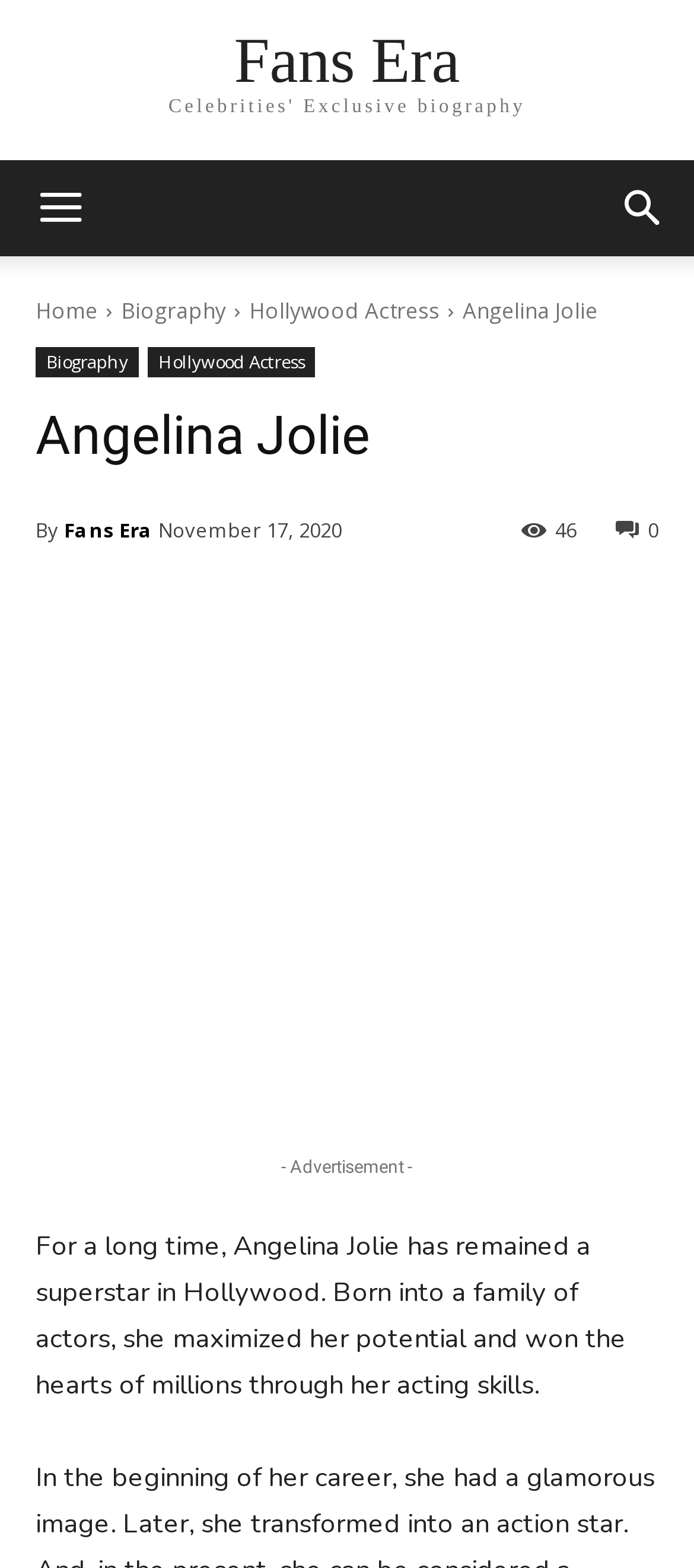How old is Angelina Jolie?
Using the image, provide a detailed and thorough answer to the question.

The age of Angelina Jolie can be found in the static text element with the text '46' below the time element showing the date 'November 17, 2020'.